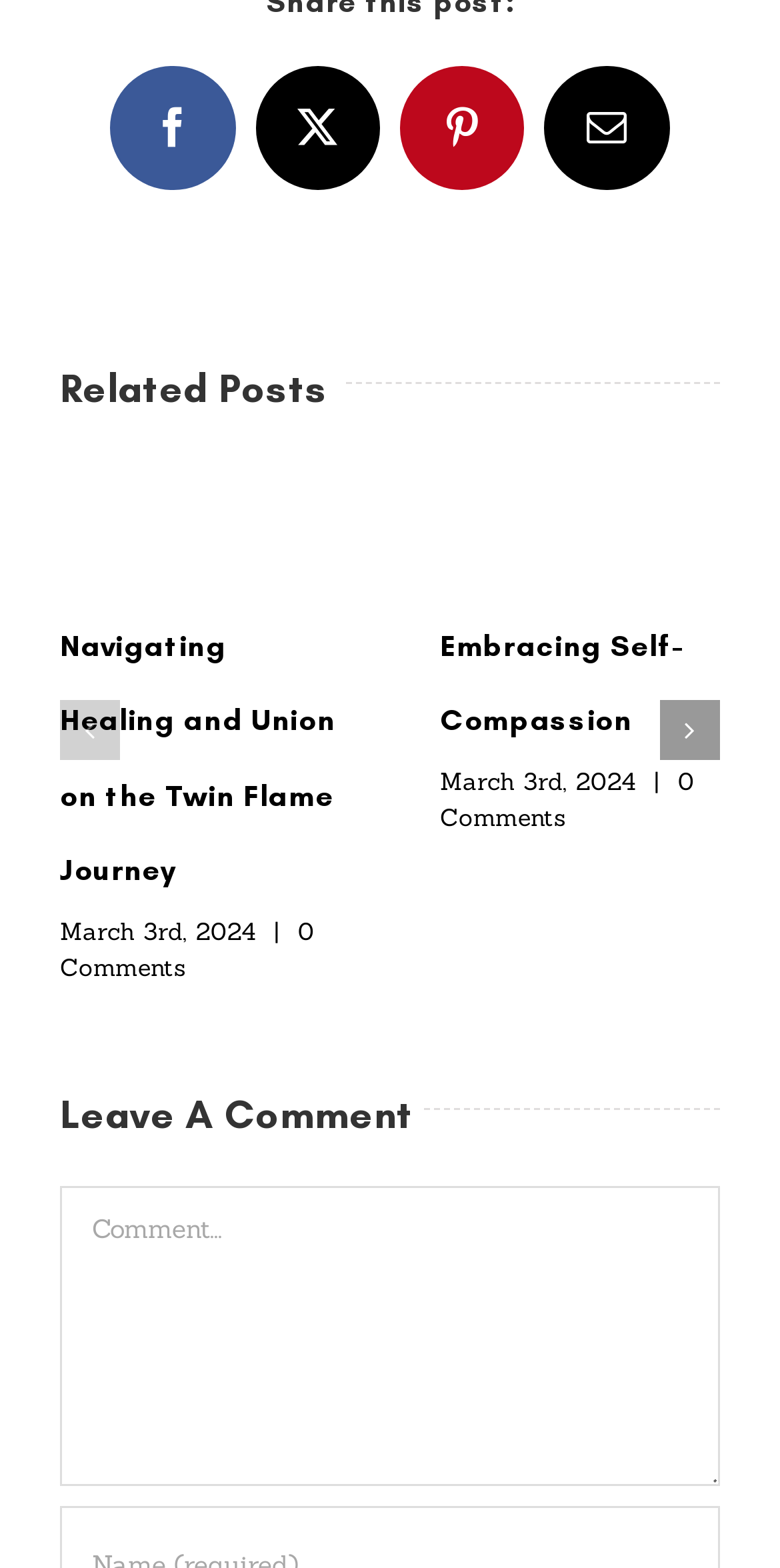Please answer the following question using a single word or phrase: 
What is the date of the second related post?

March 3rd, 2024